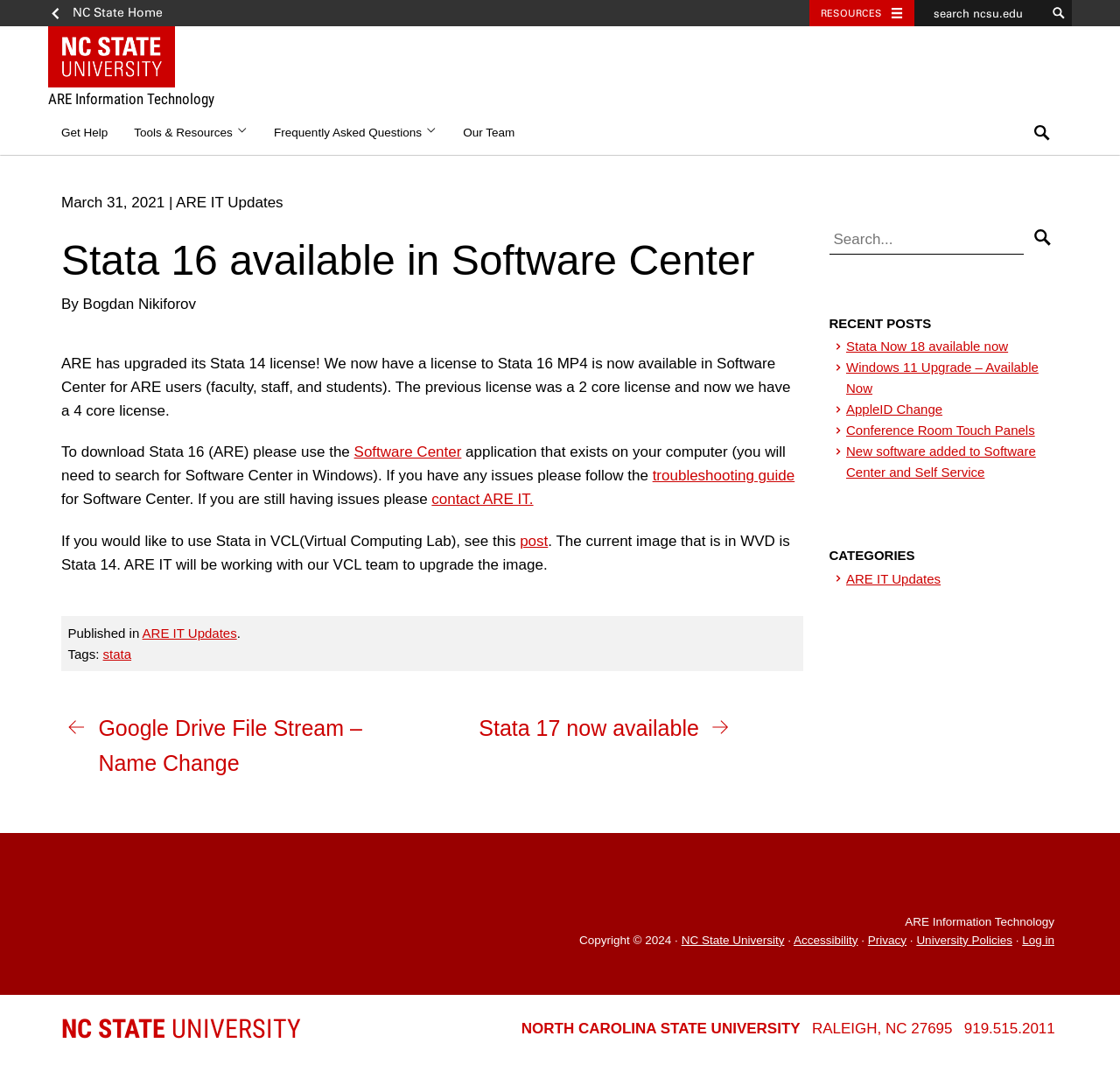What is the new version of Stata available in Software Center?
Based on the image, give a one-word or short phrase answer.

Stata 16